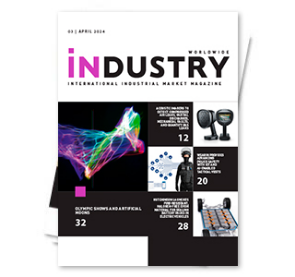What is the date of the magazine?
Provide a detailed and well-explained answer to the question.

The magazine is dated April 2014, emphasizing its relevance at that time, which can be found on the cover of the magazine.